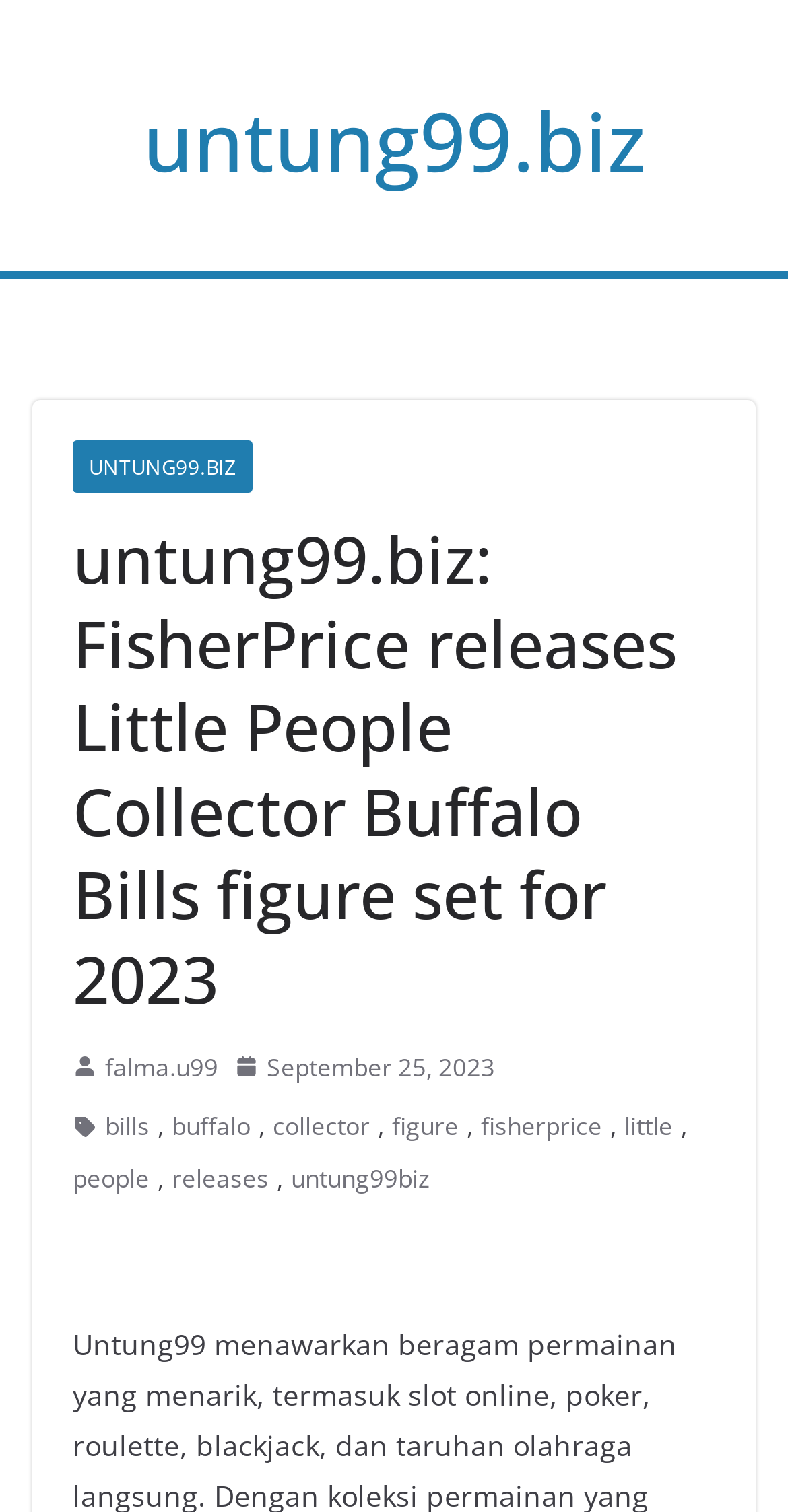Show the bounding box coordinates for the HTML element described as: "September 25, 2023Agustus 15, 2023".

[0.297, 0.691, 0.628, 0.72]